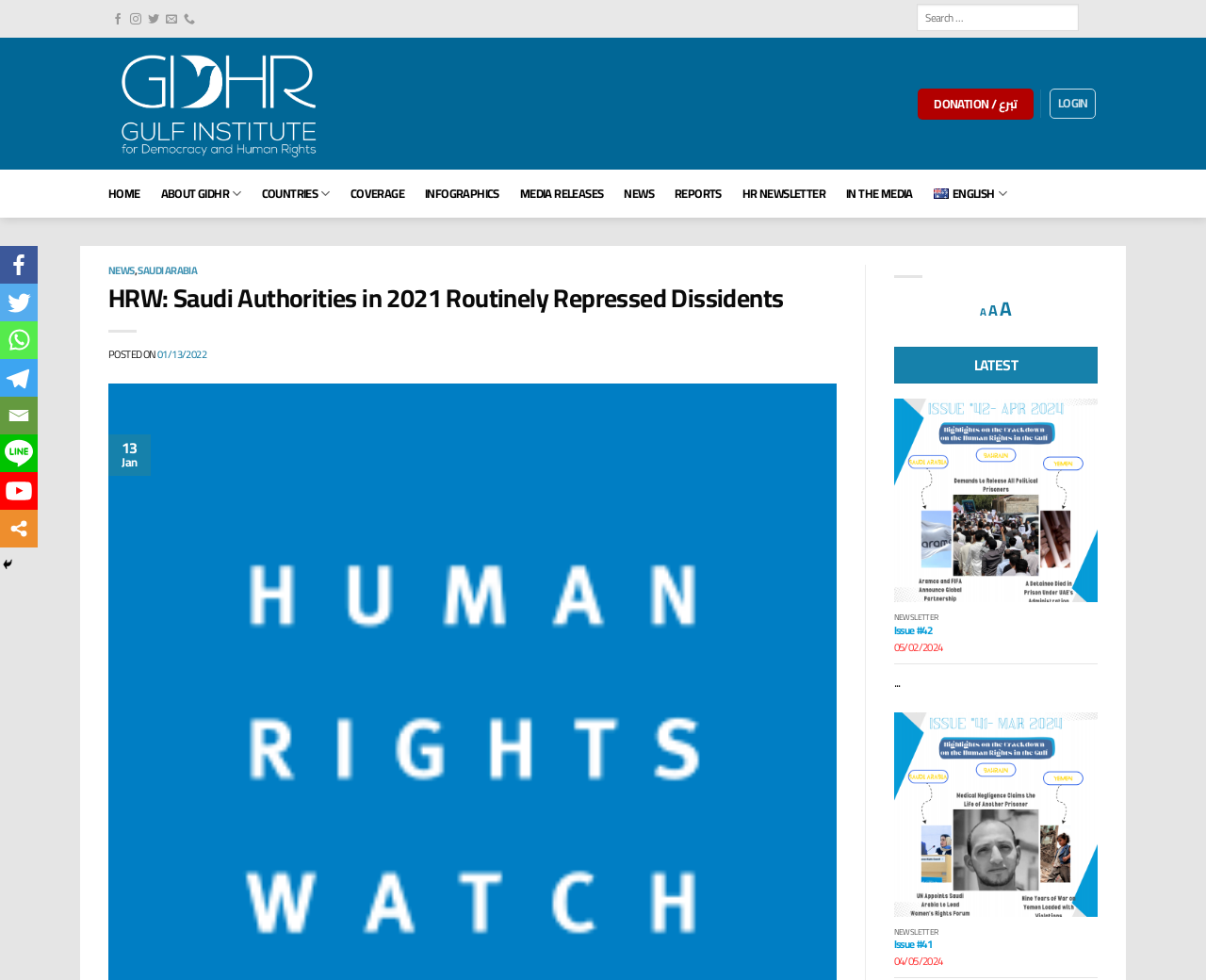Identify the bounding box coordinates of the region that needs to be clicked to carry out this instruction: "Donate to GIDHR". Provide these coordinates as four float numbers ranging from 0 to 1, i.e., [left, top, right, bottom].

[0.761, 0.09, 0.857, 0.122]